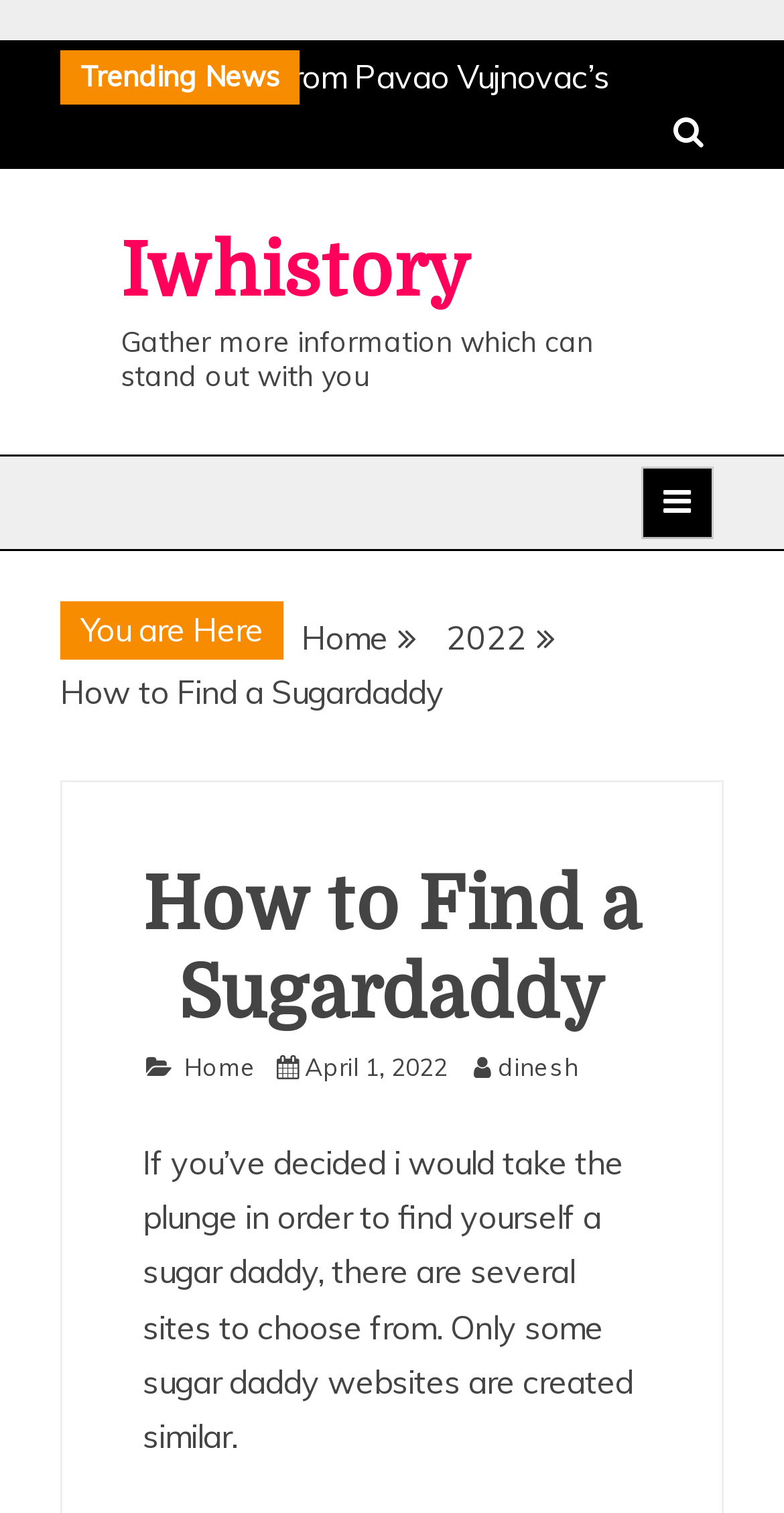What is the date of the article?
Using the image as a reference, answer the question in detail.

The article has a timestamp 'April 1, 2022' which indicates the date of publication.